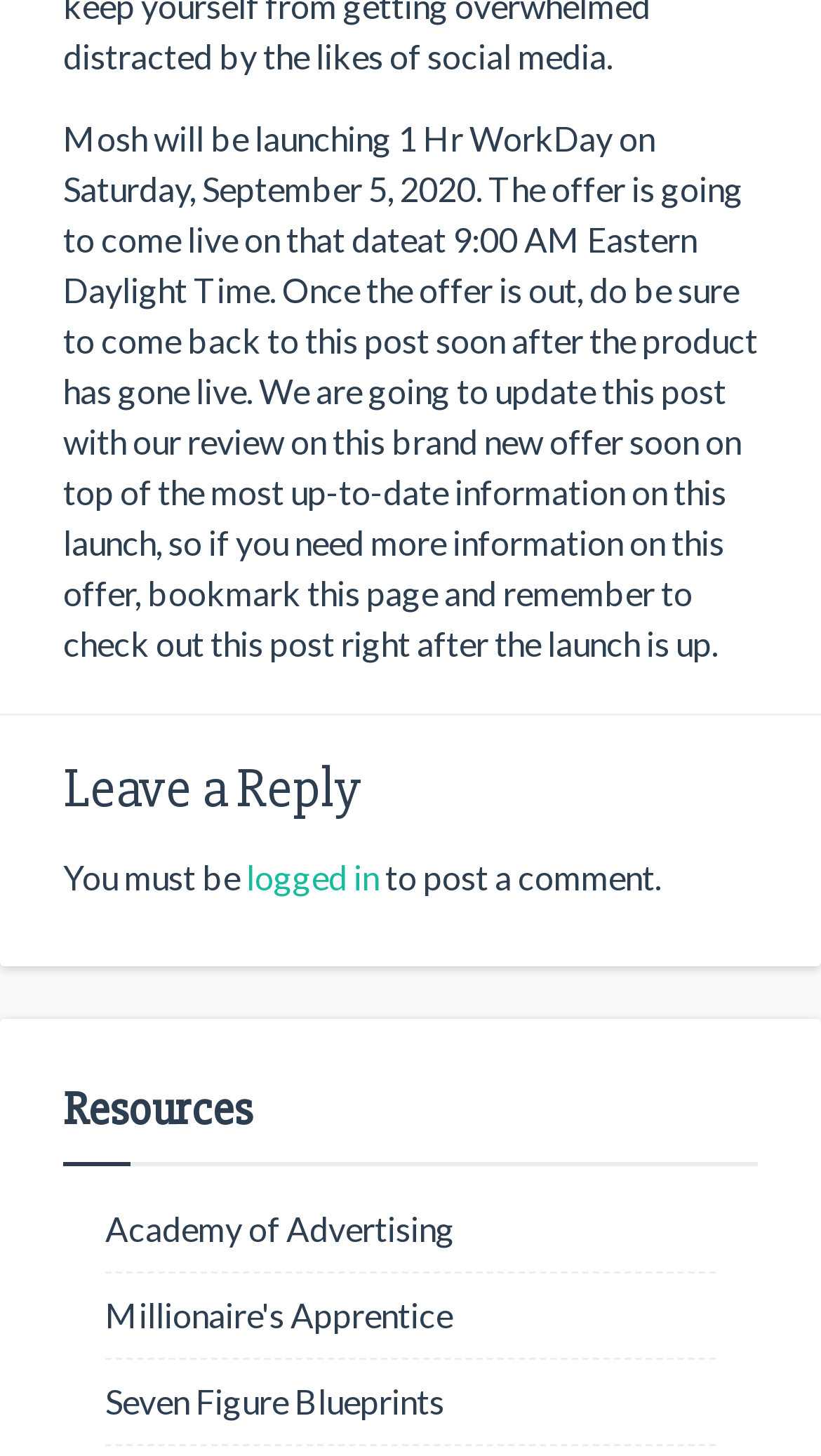What time will the offer go live?
Could you answer the question in a detailed manner, providing as much information as possible?

The time when the offer will go live can be found in the same StaticText element, which mentions '9:00 AM Eastern Daylight Time' as the launch time.